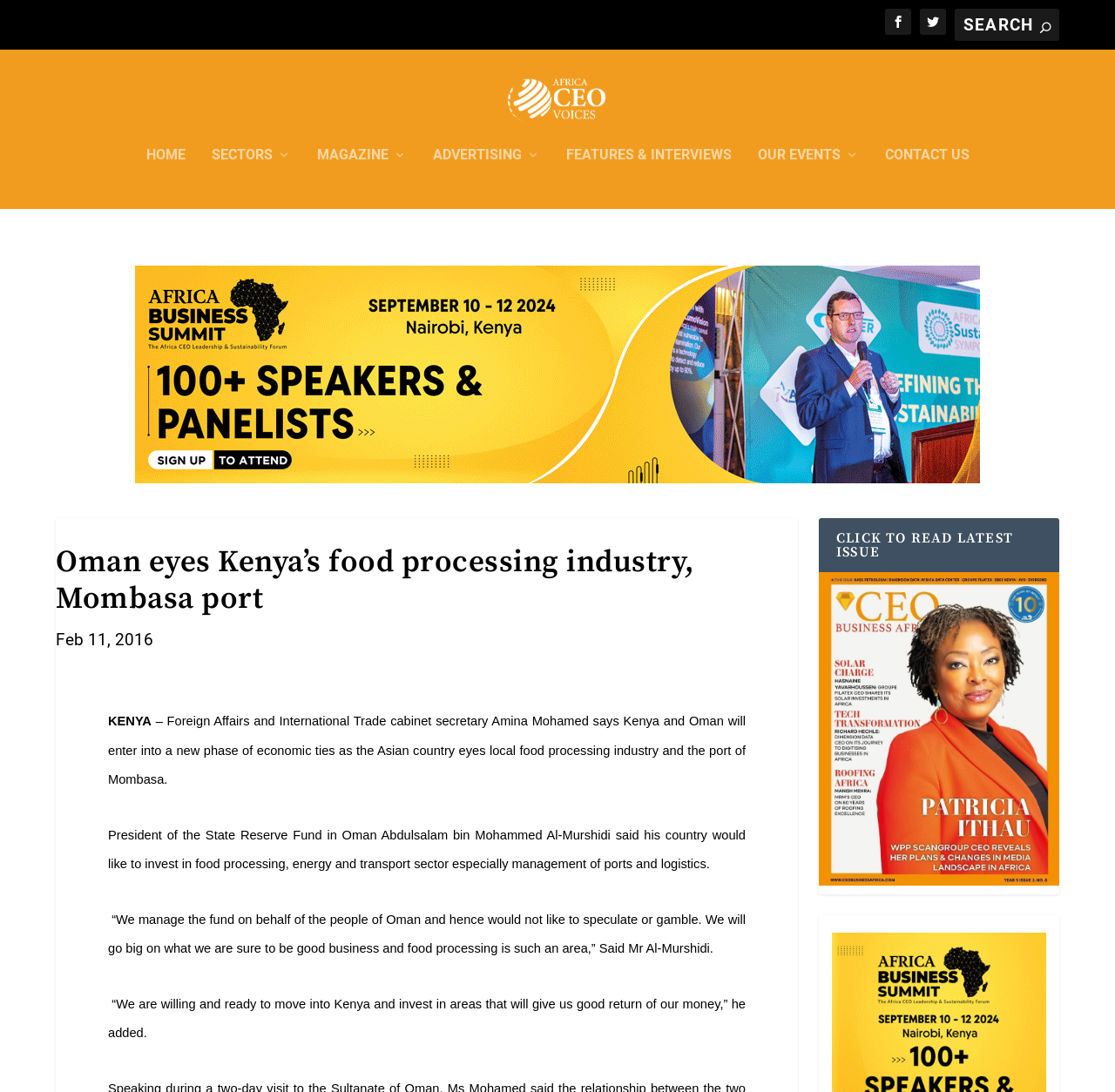Please provide the bounding box coordinates for the element that needs to be clicked to perform the following instruction: "View advertisement". The coordinates should be given as four float numbers between 0 and 1, i.e., [left, top, right, bottom].

[0.121, 0.221, 0.879, 0.42]